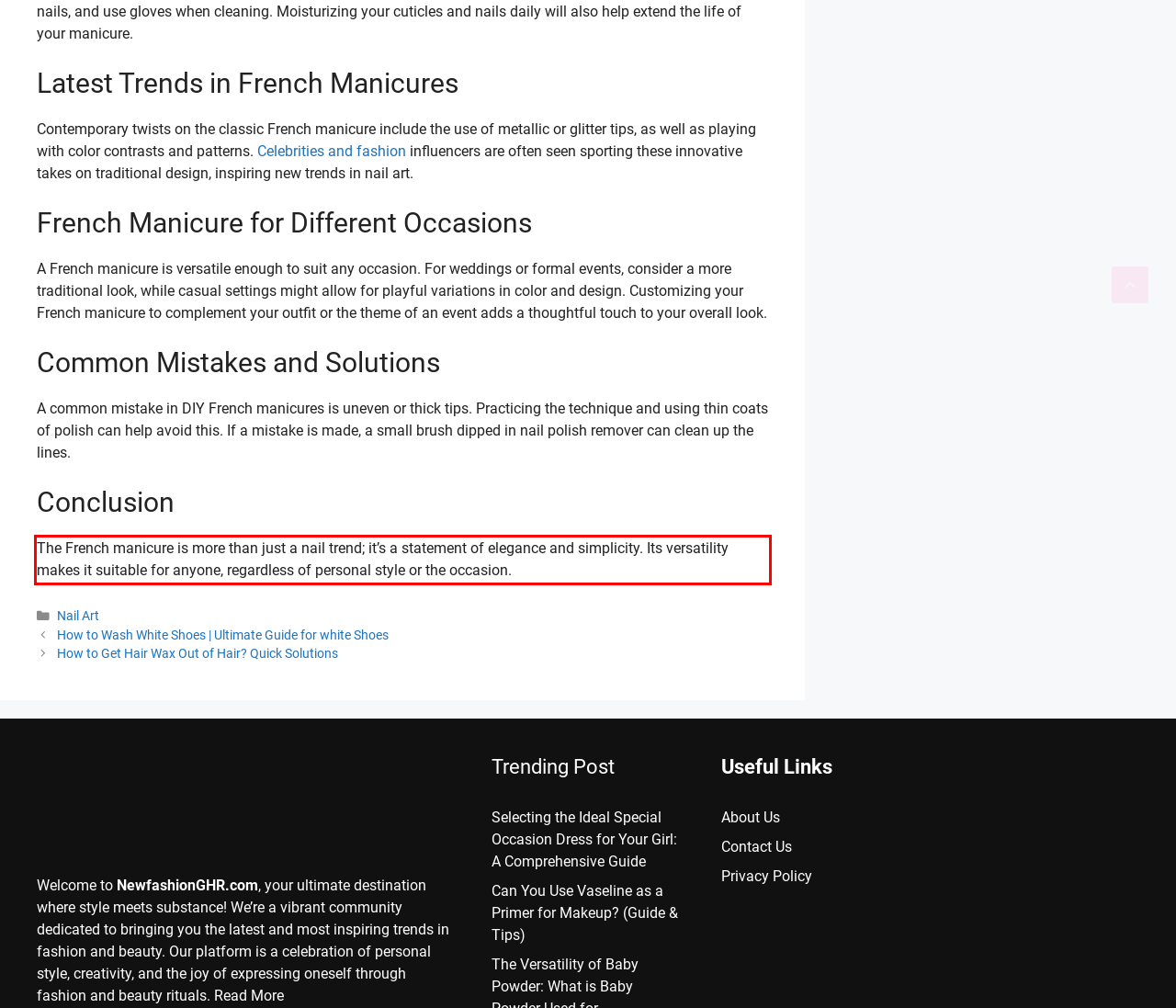In the screenshot of the webpage, find the red bounding box and perform OCR to obtain the text content restricted within this red bounding box.

The French manicure is more than just a nail trend; it’s a statement of elegance and simplicity. Its versatility makes it suitable for anyone, regardless of personal style or the occasion.